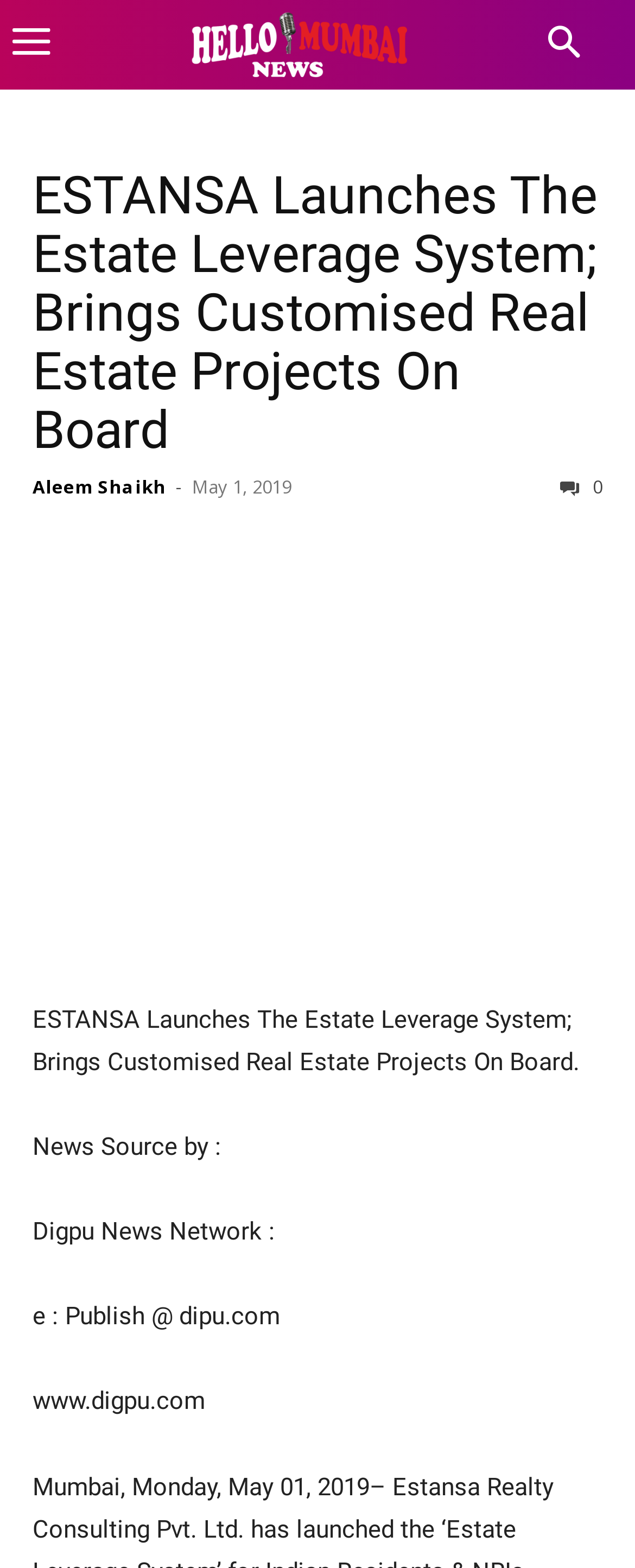Using the webpage screenshot, locate the HTML element that fits the following description and provide its bounding box: "Pinterest".

[0.287, 0.337, 0.39, 0.378]